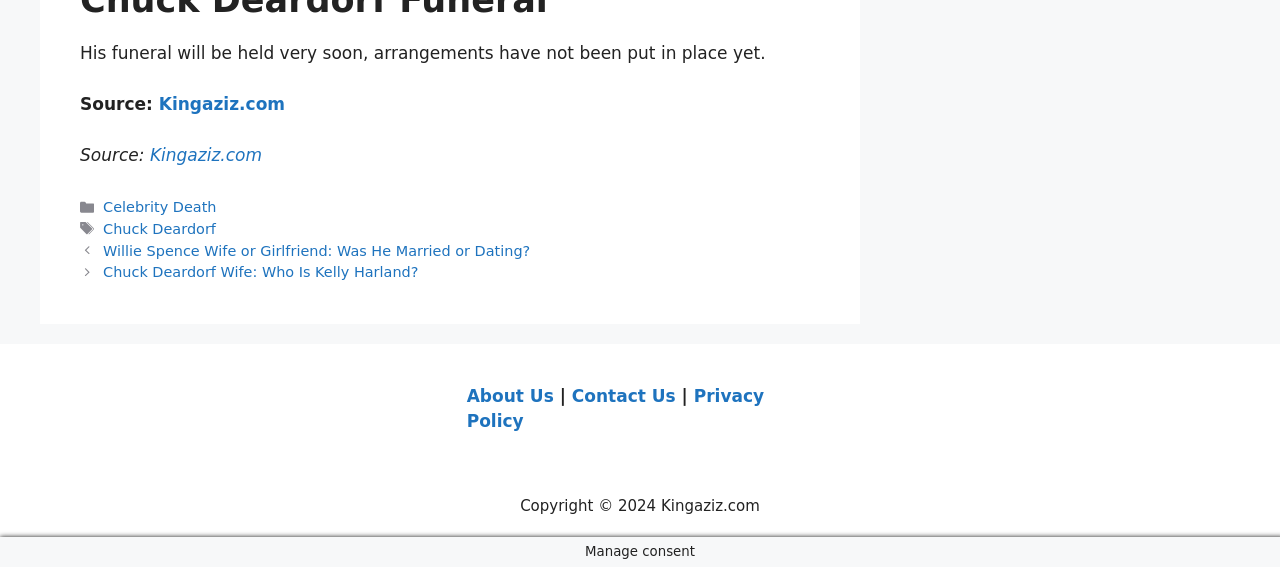Specify the bounding box coordinates of the element's region that should be clicked to achieve the following instruction: "Read the article about Chuck Deardorf's wife". The bounding box coordinates consist of four float numbers between 0 and 1, in the format [left, top, right, bottom].

[0.081, 0.466, 0.327, 0.494]